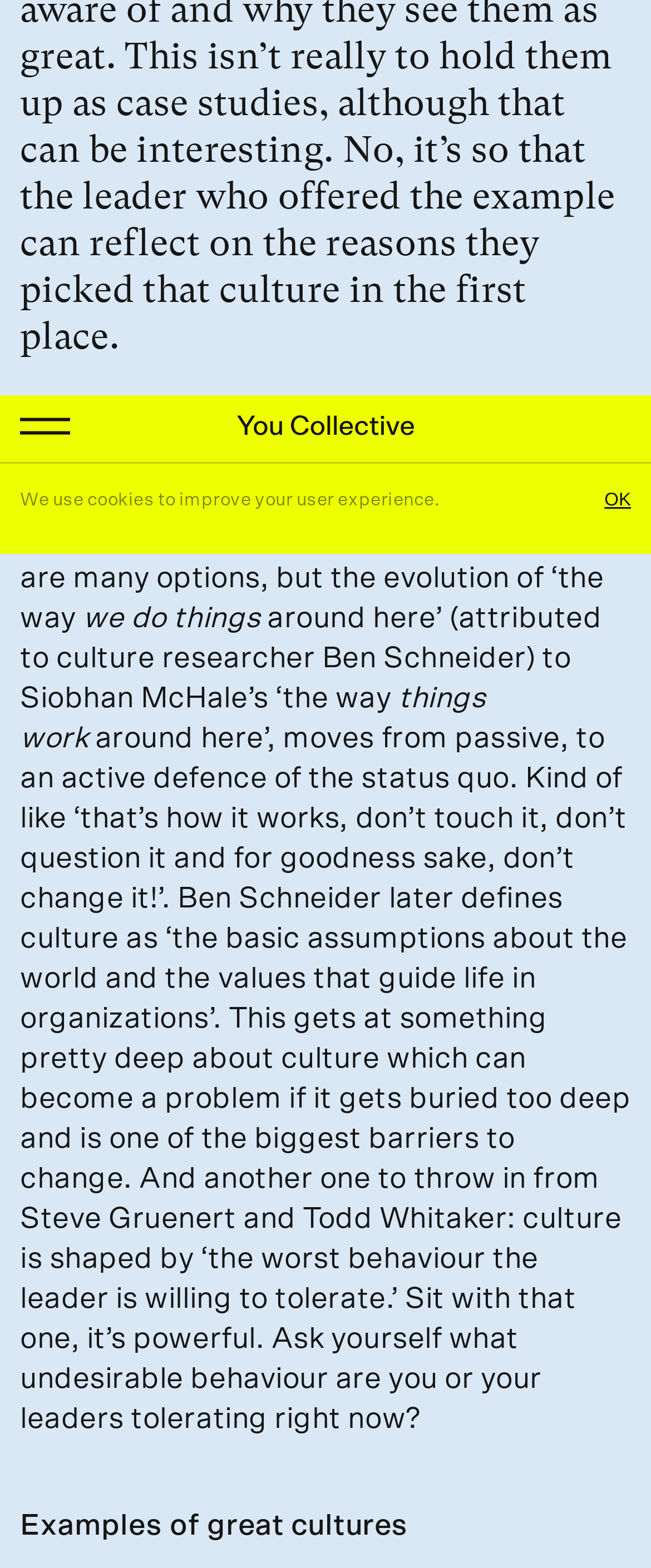Predict the bounding box of the UI element that fits this description: "+44 (0)20 8142 8410".

[0.031, 0.391, 0.393, 0.407]